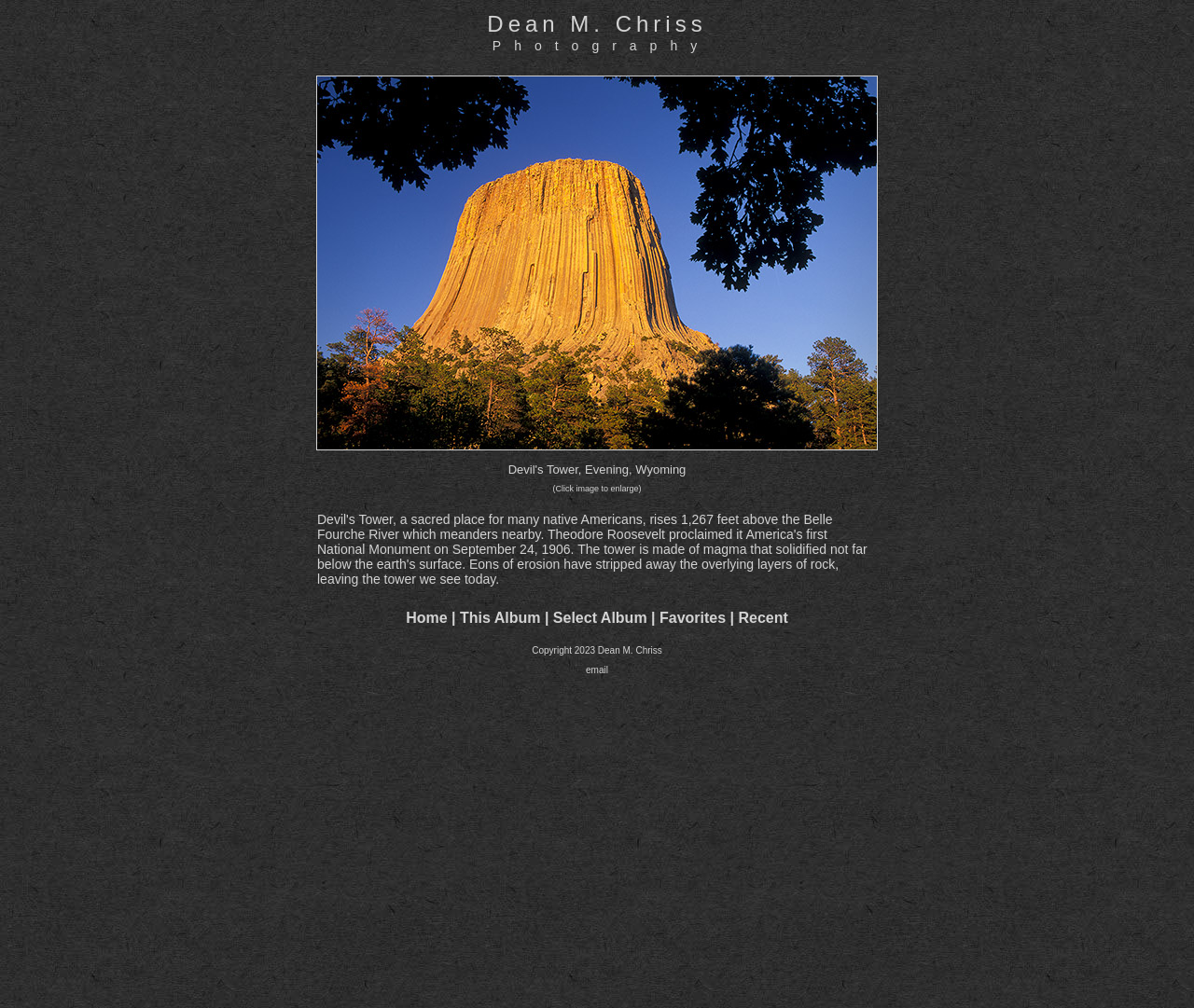Refer to the image and provide a thorough answer to this question:
Is there a way to contact the photographer?

I found an email link at the bottom of the page, which suggests that it is possible to contact the photographer via email.